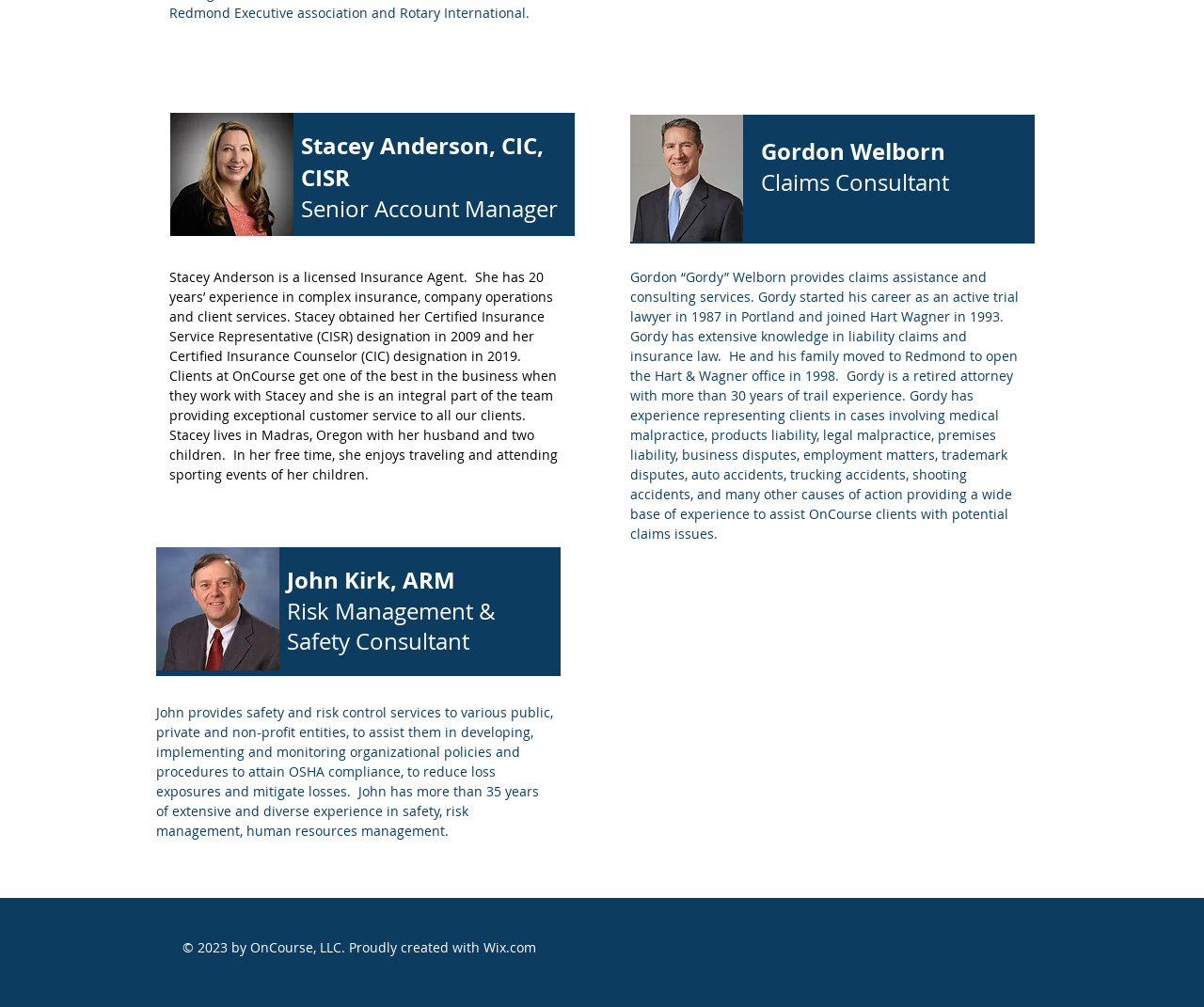Use a single word or phrase to answer the question: What is the name of the company that created the webpage?

OnCourse, LLC